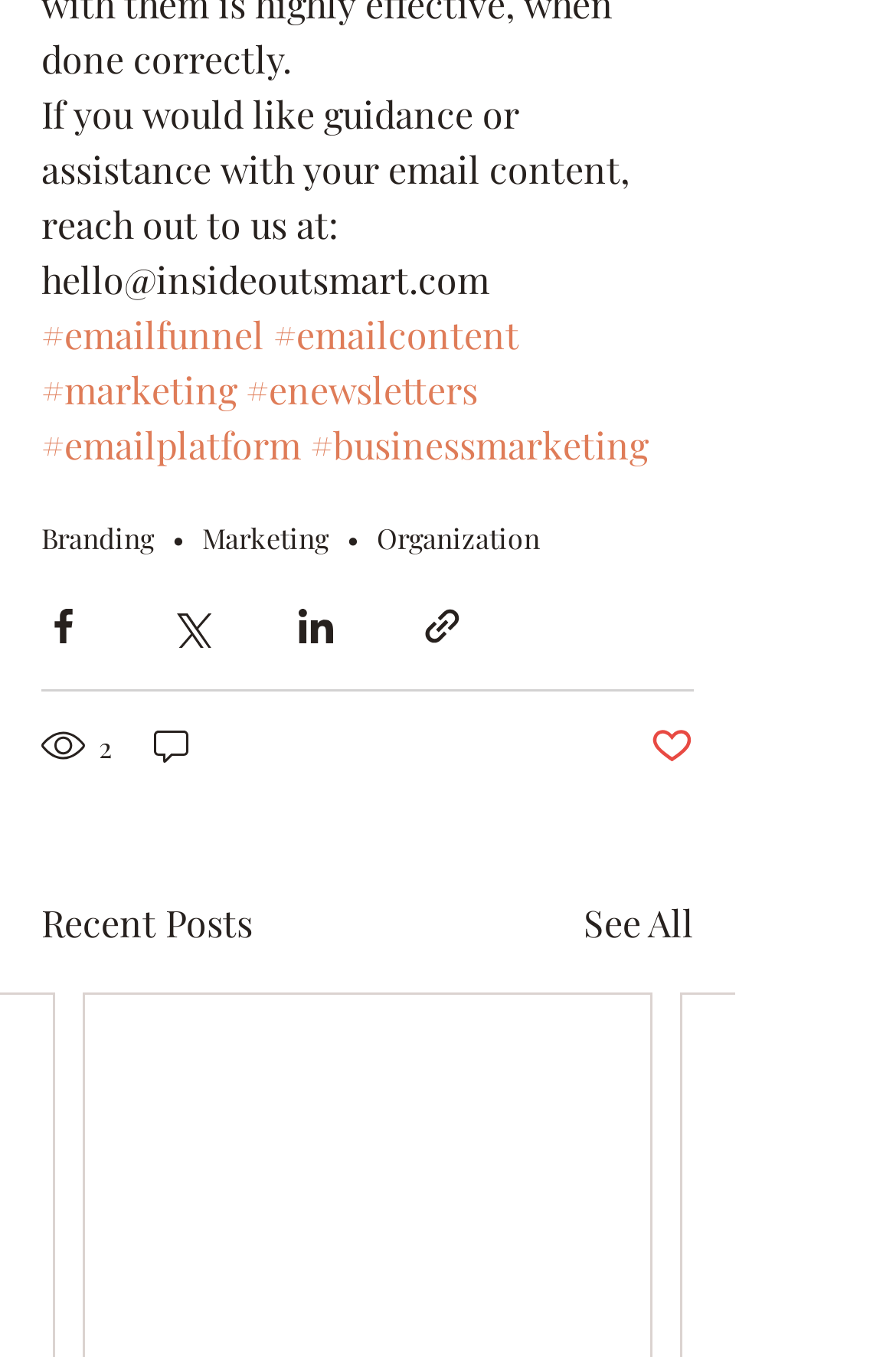Please determine the bounding box coordinates of the element to click on in order to accomplish the following task: "Share via Facebook". Ensure the coordinates are four float numbers ranging from 0 to 1, i.e., [left, top, right, bottom].

[0.046, 0.445, 0.095, 0.477]